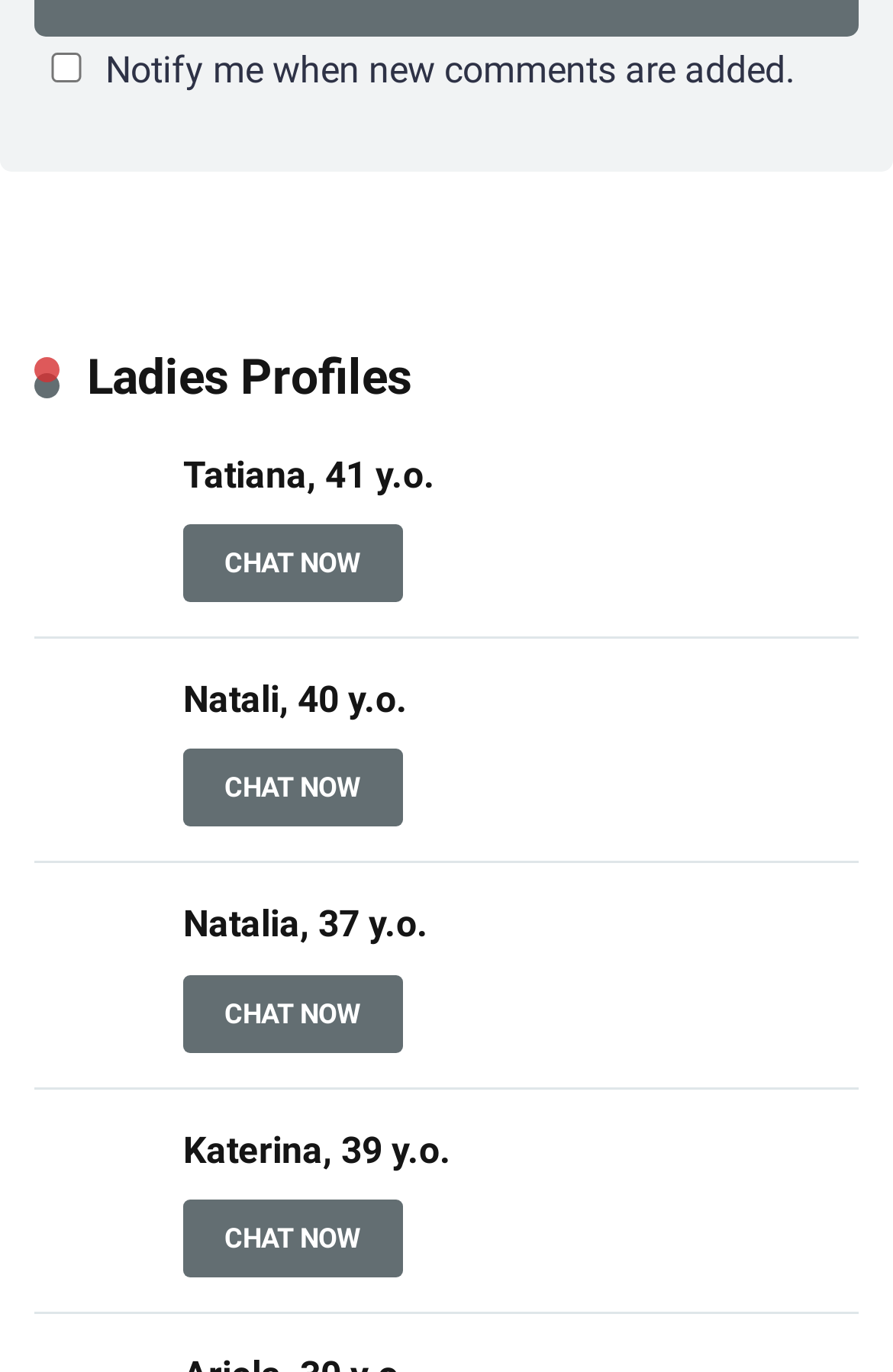Please locate the clickable area by providing the bounding box coordinates to follow this instruction: "Start a chat with Natali".

[0.205, 0.546, 0.451, 0.603]